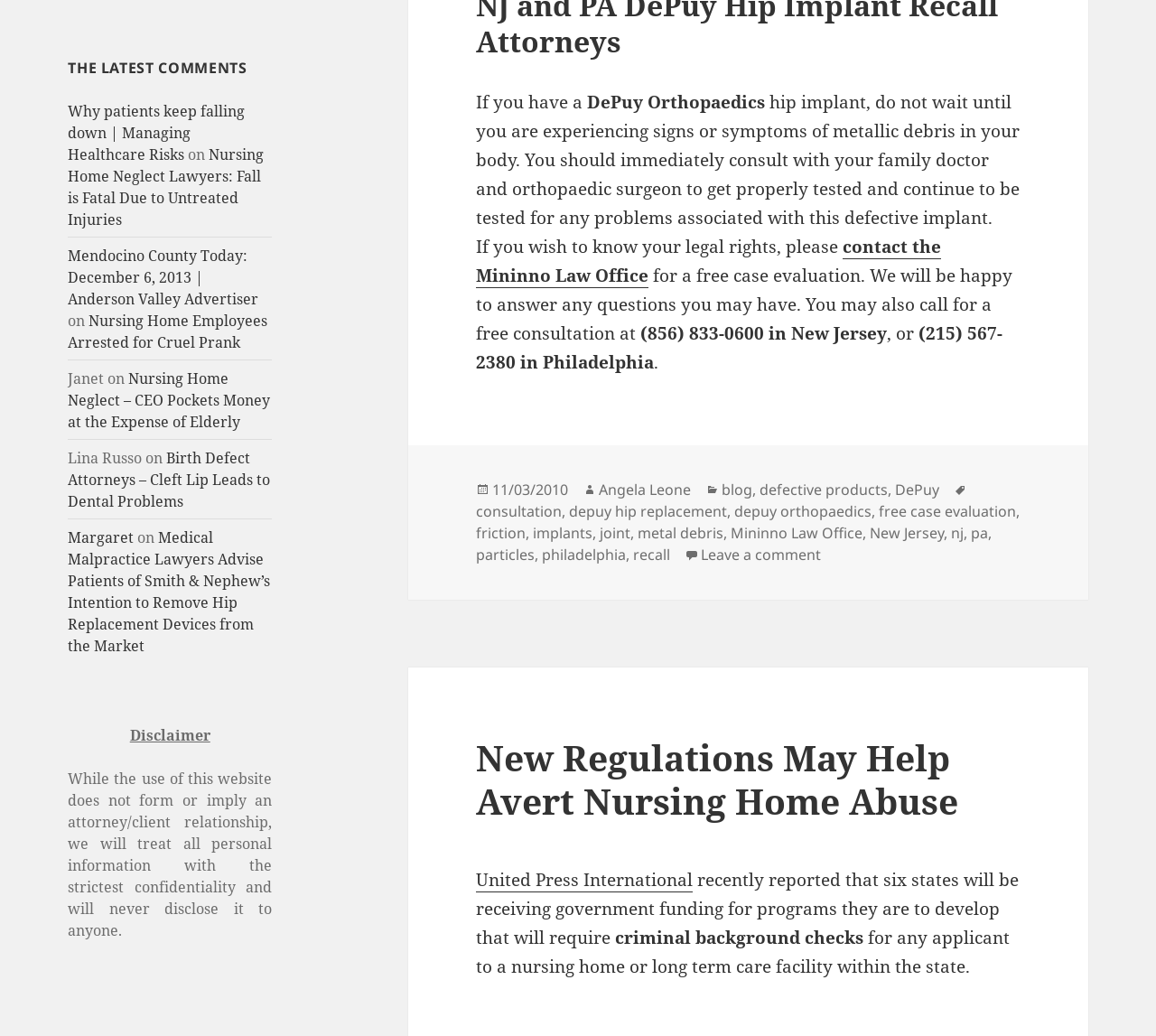Determine the bounding box coordinates for the area that needs to be clicked to fulfill this task: "Read the article 'New Regulations May Help Avert Nursing Home Abuse'". The coordinates must be given as four float numbers between 0 and 1, i.e., [left, top, right, bottom].

[0.412, 0.708, 0.829, 0.796]